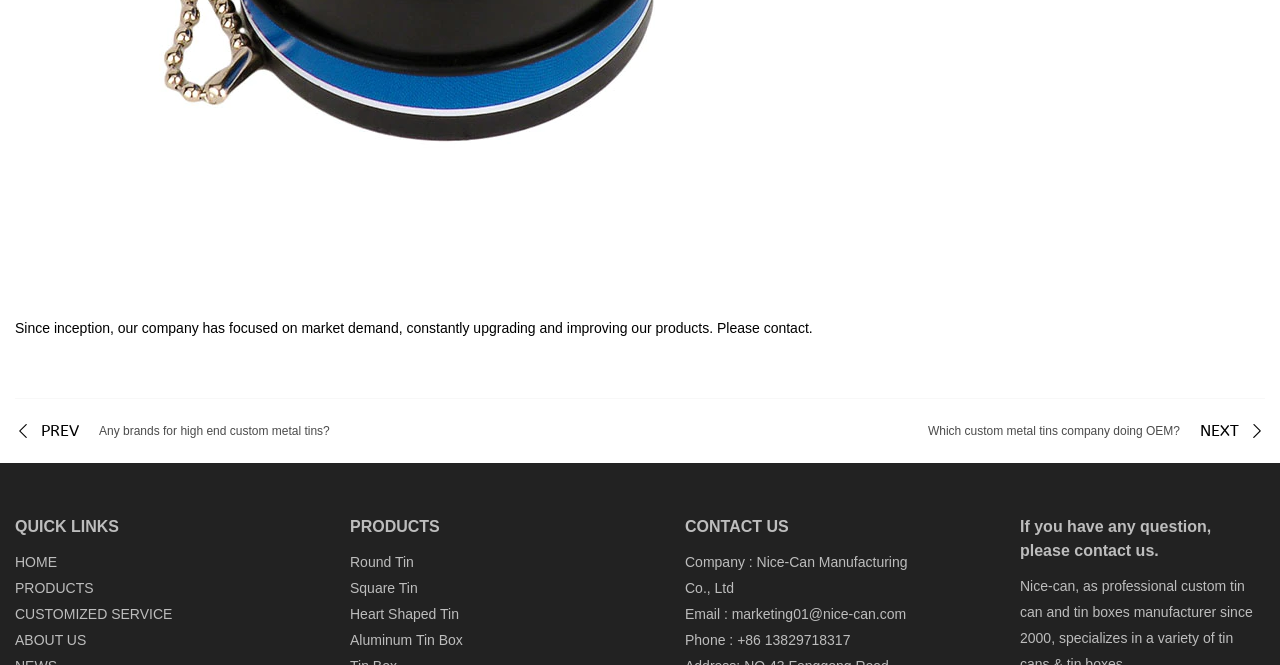Identify the bounding box coordinates for the element that needs to be clicked to fulfill this instruction: "Go to the 'CUSTOMIZED SERVICE' page". Provide the coordinates in the format of four float numbers between 0 and 1: [left, top, right, bottom].

[0.012, 0.911, 0.135, 0.935]